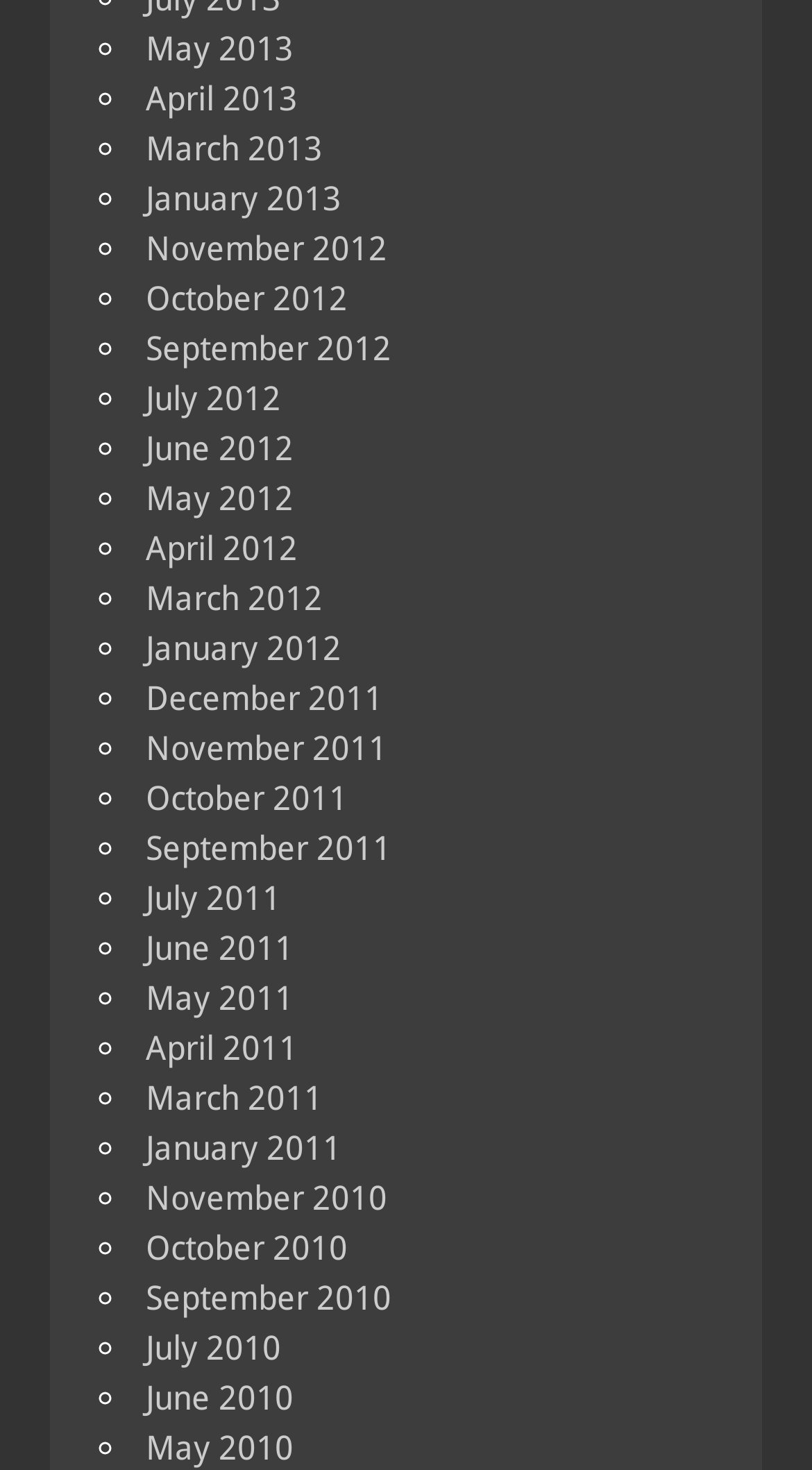How many links are on this webpage?
Examine the screenshot and reply with a single word or phrase.

37